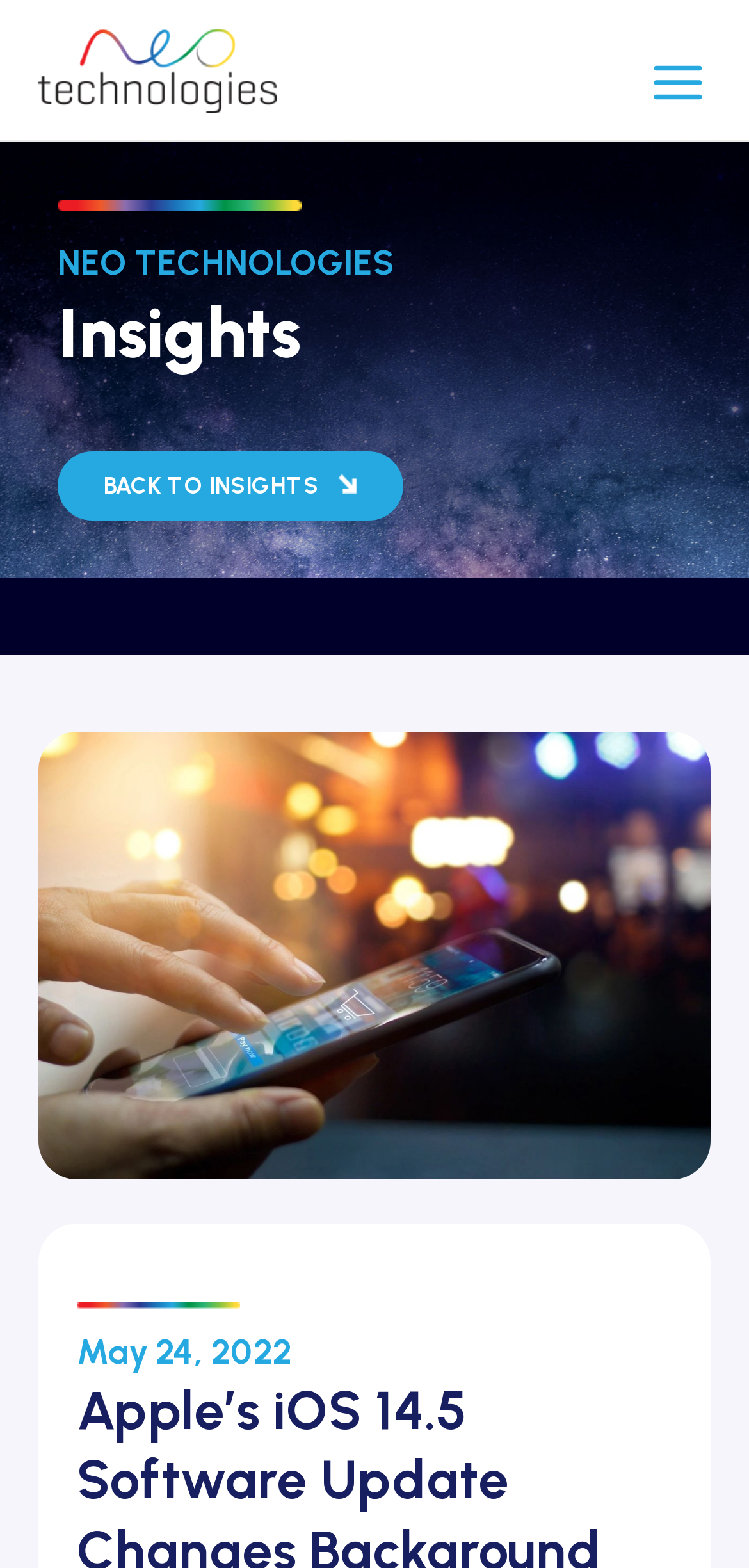Give the bounding box coordinates for this UI element: "alt="NEO Technologies"". The coordinates should be four float numbers between 0 and 1, arranged as [left, top, right, bottom].

[0.051, 0.032, 0.369, 0.054]